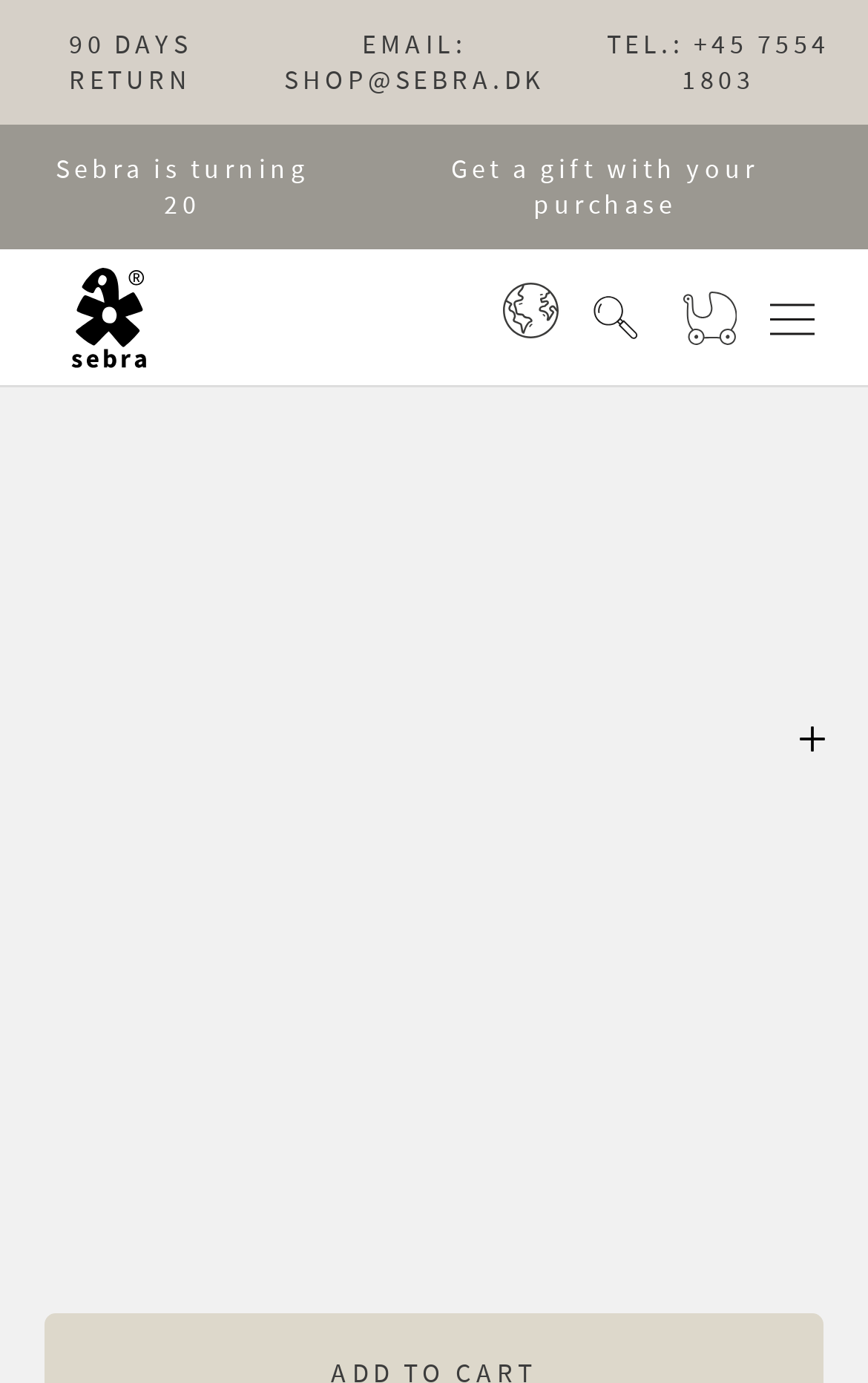Using the provided element description: "aria-label="Go to frontpage"", determine the bounding box coordinates of the corresponding UI element in the screenshot.

[0.062, 0.18, 0.19, 0.279]